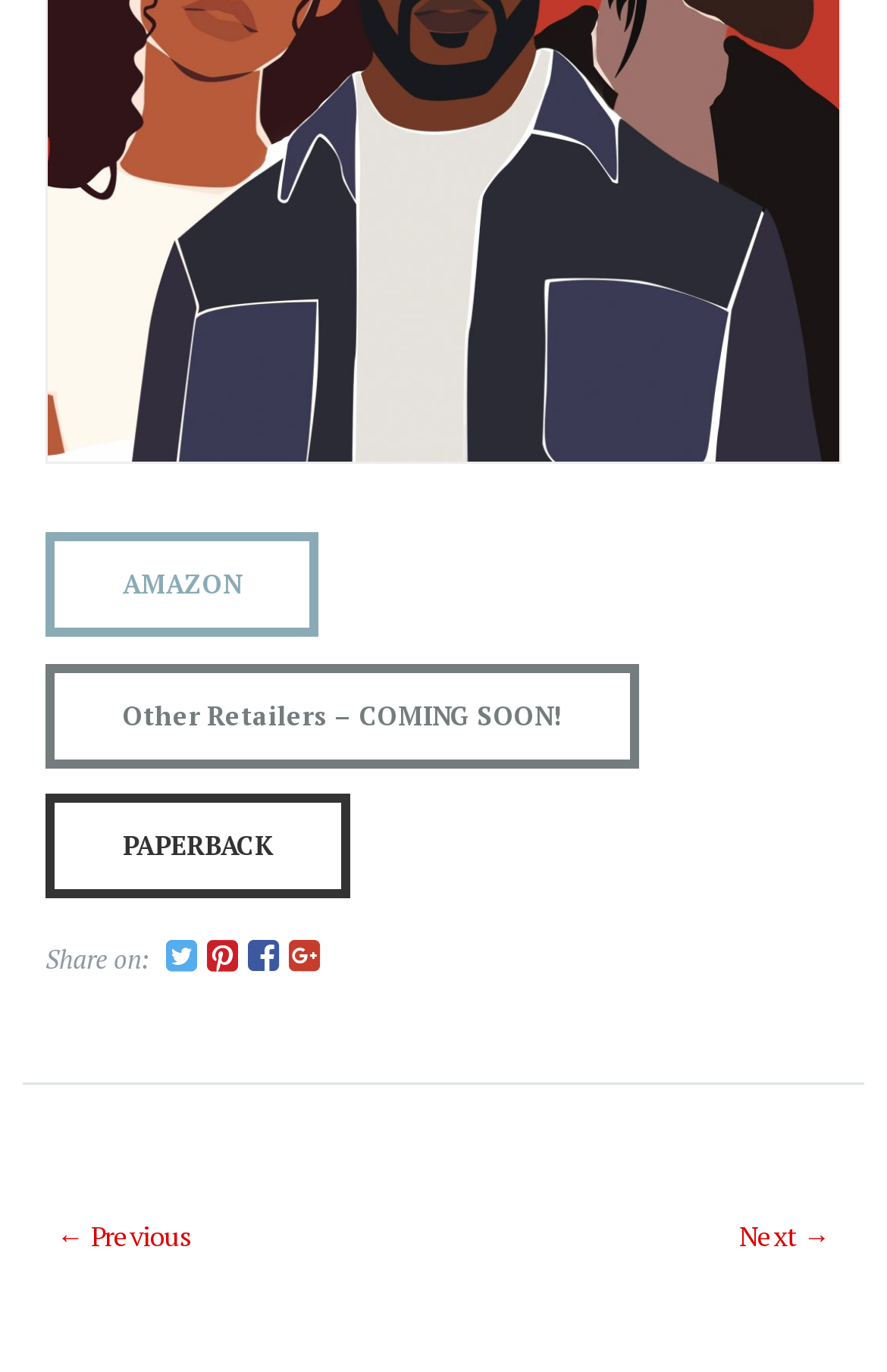Find the bounding box coordinates of the element I should click to carry out the following instruction: "Buy paperback".

[0.051, 0.579, 0.395, 0.655]